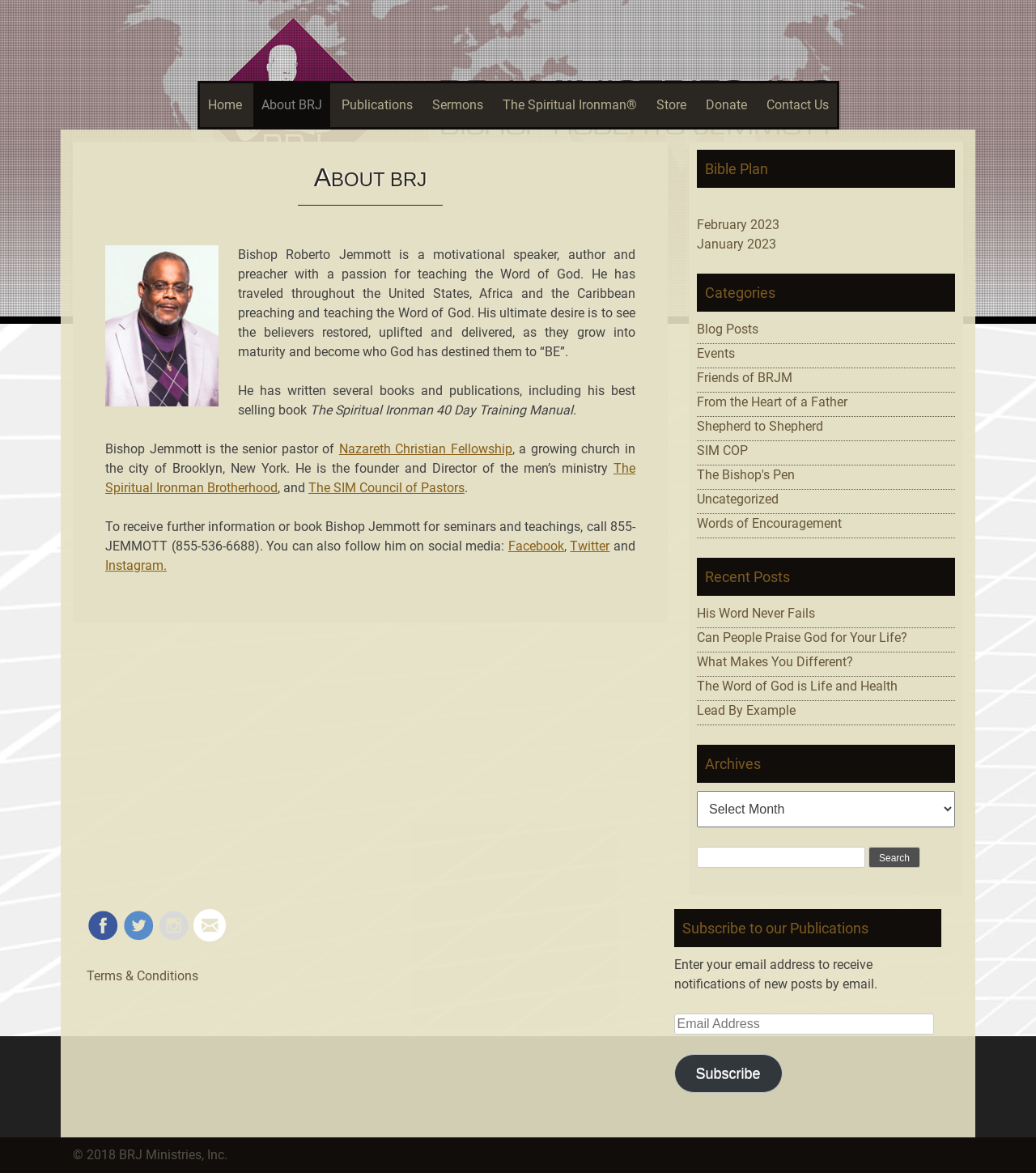Please indicate the bounding box coordinates of the element's region to be clicked to achieve the instruction: "Read the 'About BRJ' article". Provide the coordinates as four float numbers between 0 and 1, i.e., [left, top, right, bottom].

[0.078, 0.128, 0.637, 0.507]